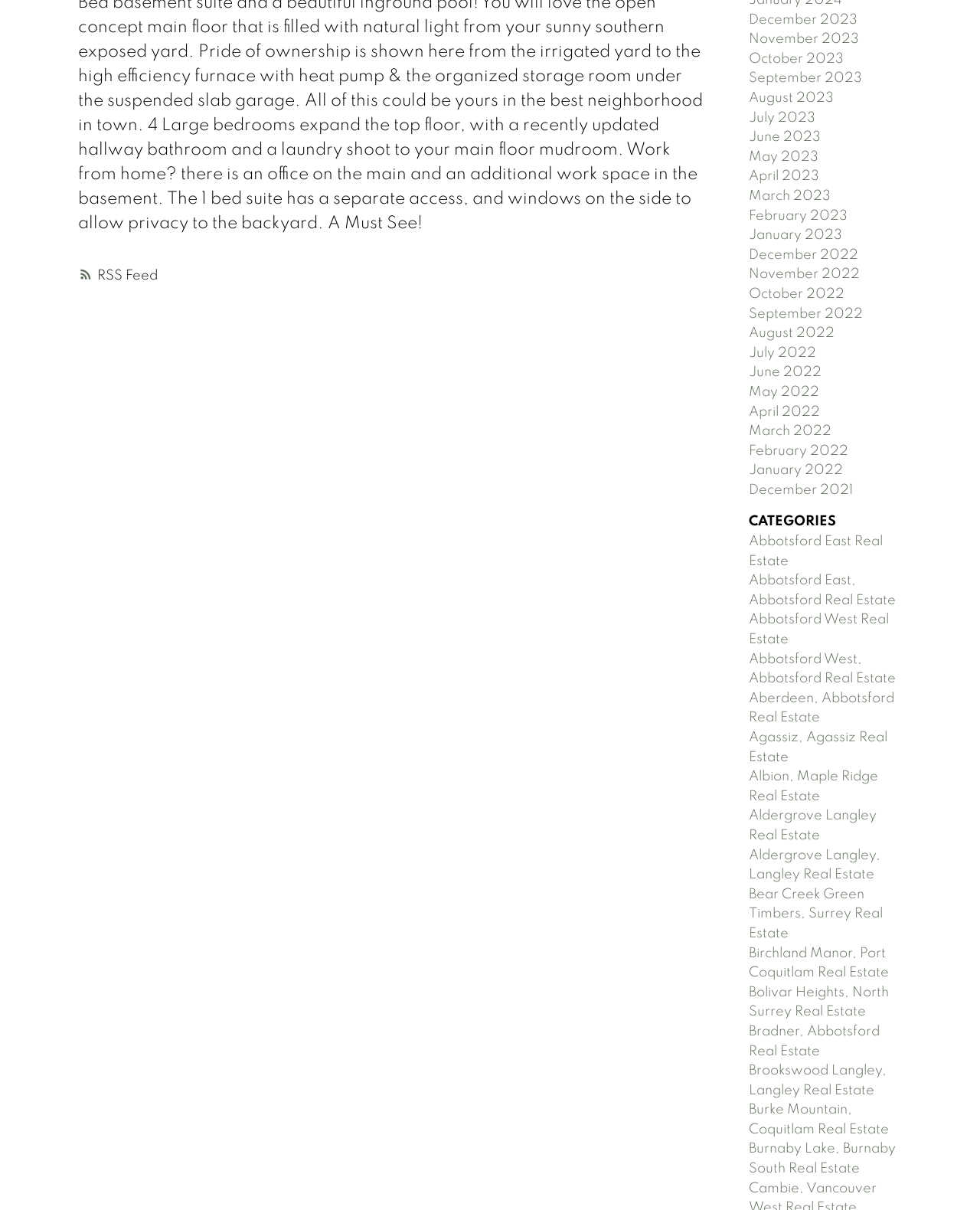Provide the bounding box for the UI element matching this description: "April 2022".

[0.764, 0.334, 0.836, 0.346]